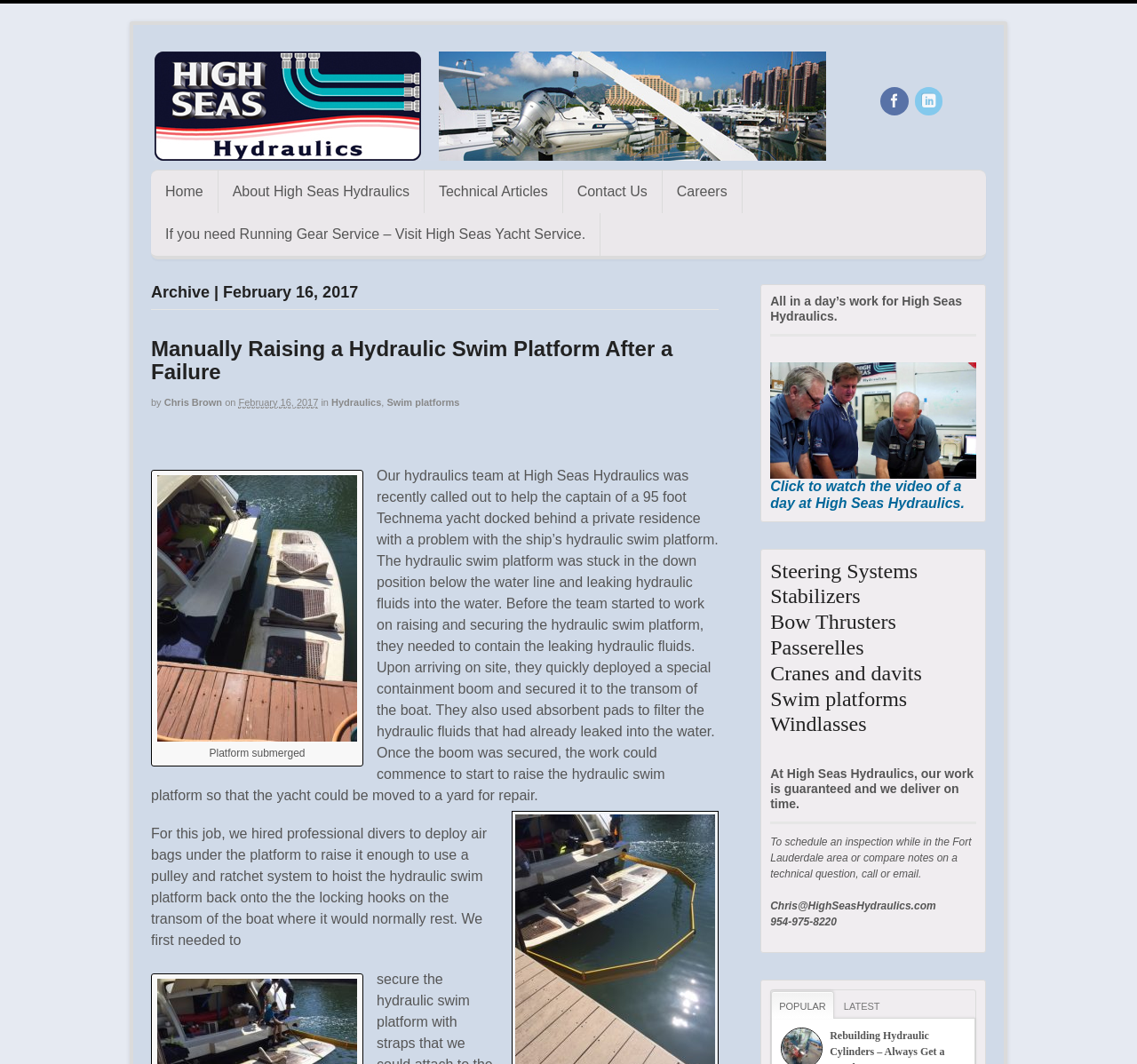What is the topic of the article?
Examine the screenshot and reply with a single word or phrase.

Hydraulic swim platform